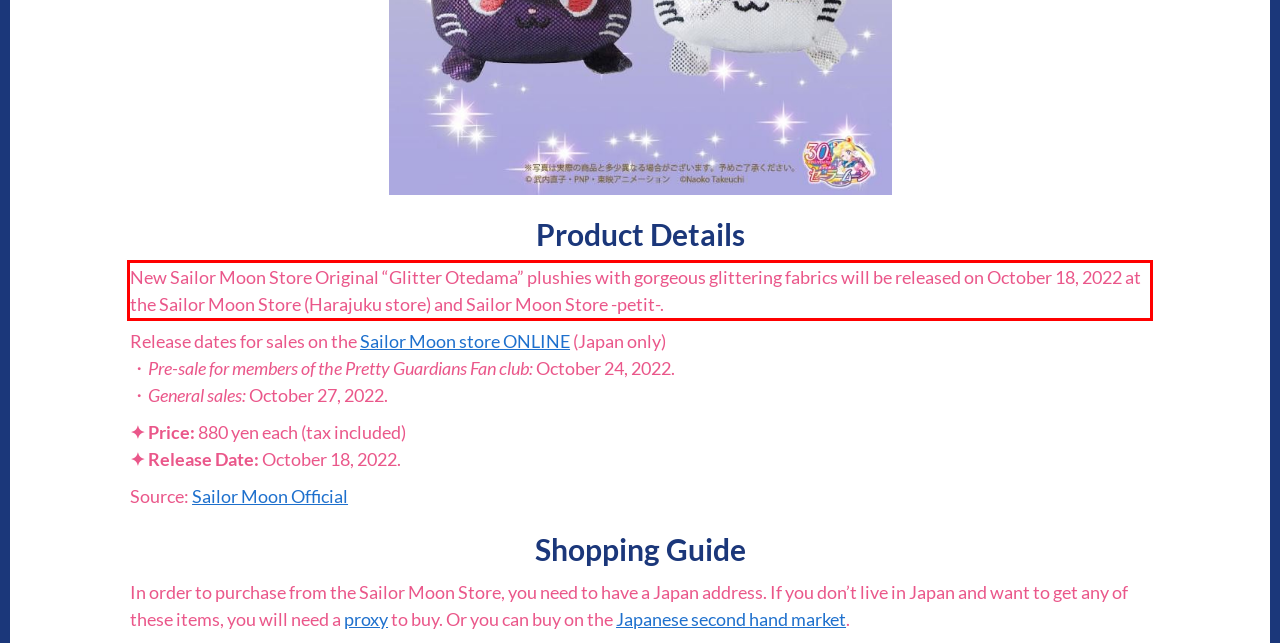Given a webpage screenshot, locate the red bounding box and extract the text content found inside it.

New Sailor Moon Store Original “Glitter Otedama” plushies with gorgeous glittering fabrics will be released on October 18, 2022 at the Sailor Moon Store (Harajuku store) and Sailor Moon Store -petit-.